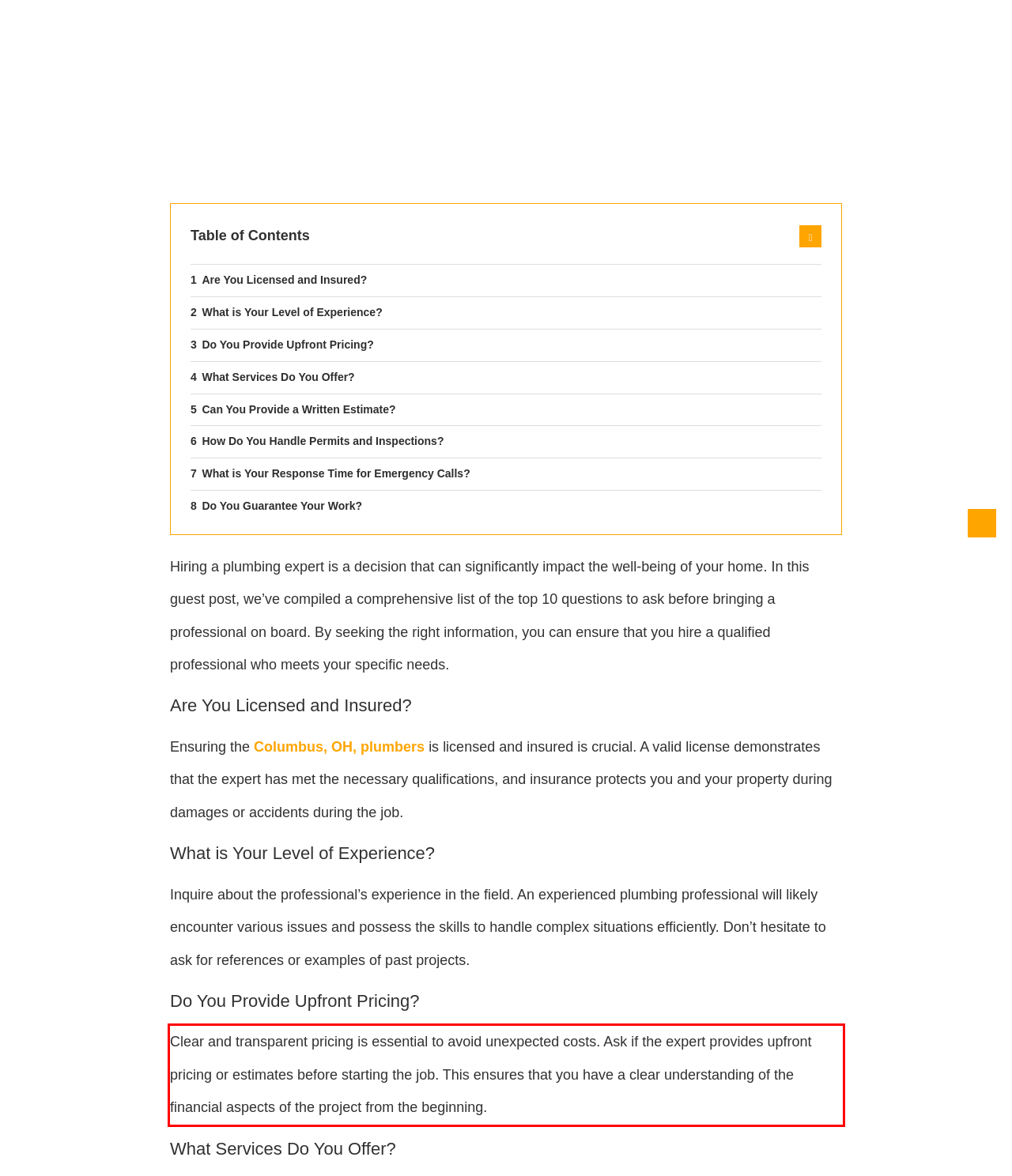You are provided with a webpage screenshot that includes a red rectangle bounding box. Extract the text content from within the bounding box using OCR.

Clear and transparent pricing is essential to avoid unexpected costs. Ask if the expert provides upfront pricing or estimates before starting the job. This ensures that you have a clear understanding of the financial aspects of the project from the beginning.